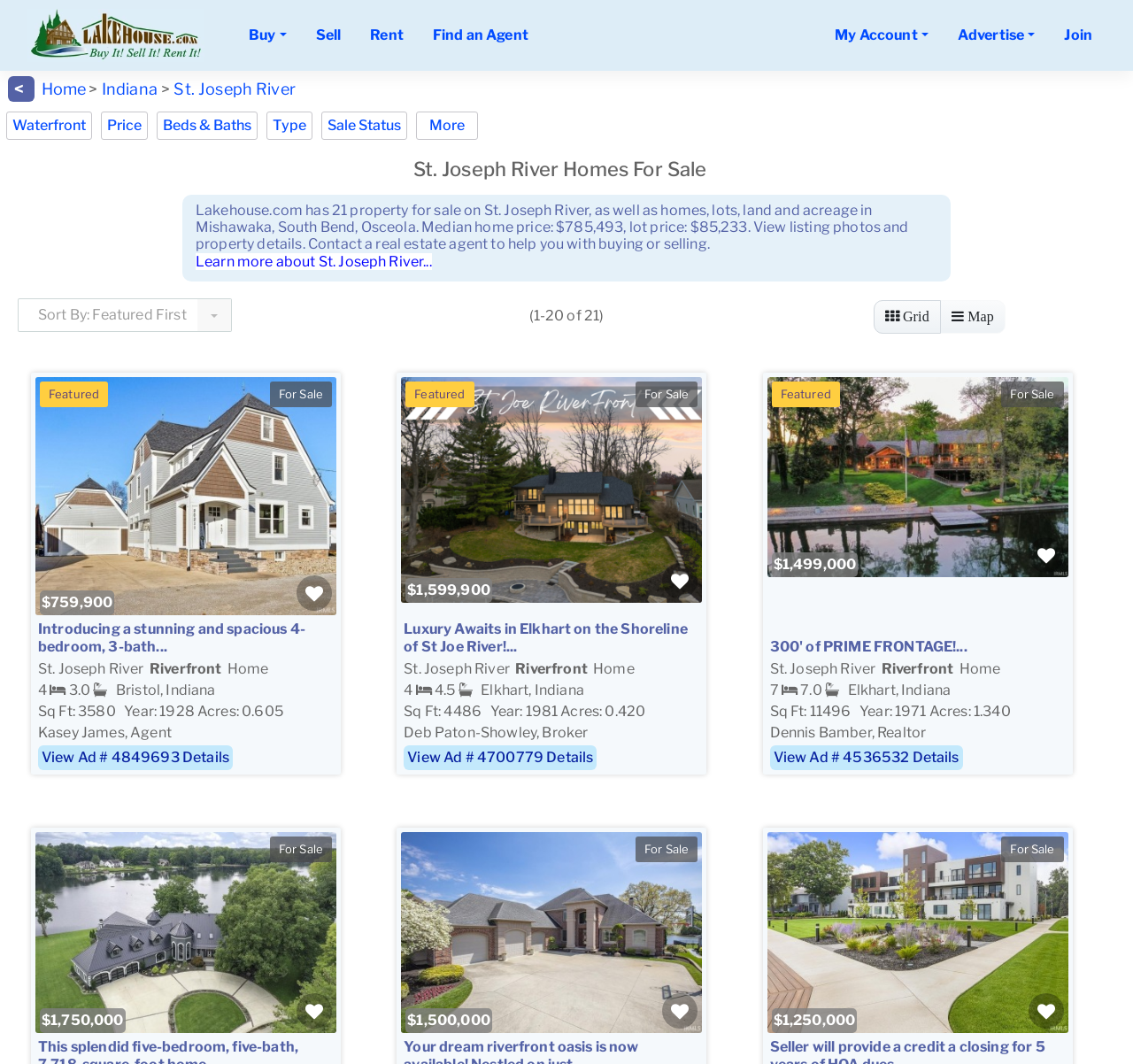Point out the bounding box coordinates of the section to click in order to follow this instruction: "Click the 'Buy' button".

[0.208, 0.012, 0.265, 0.054]